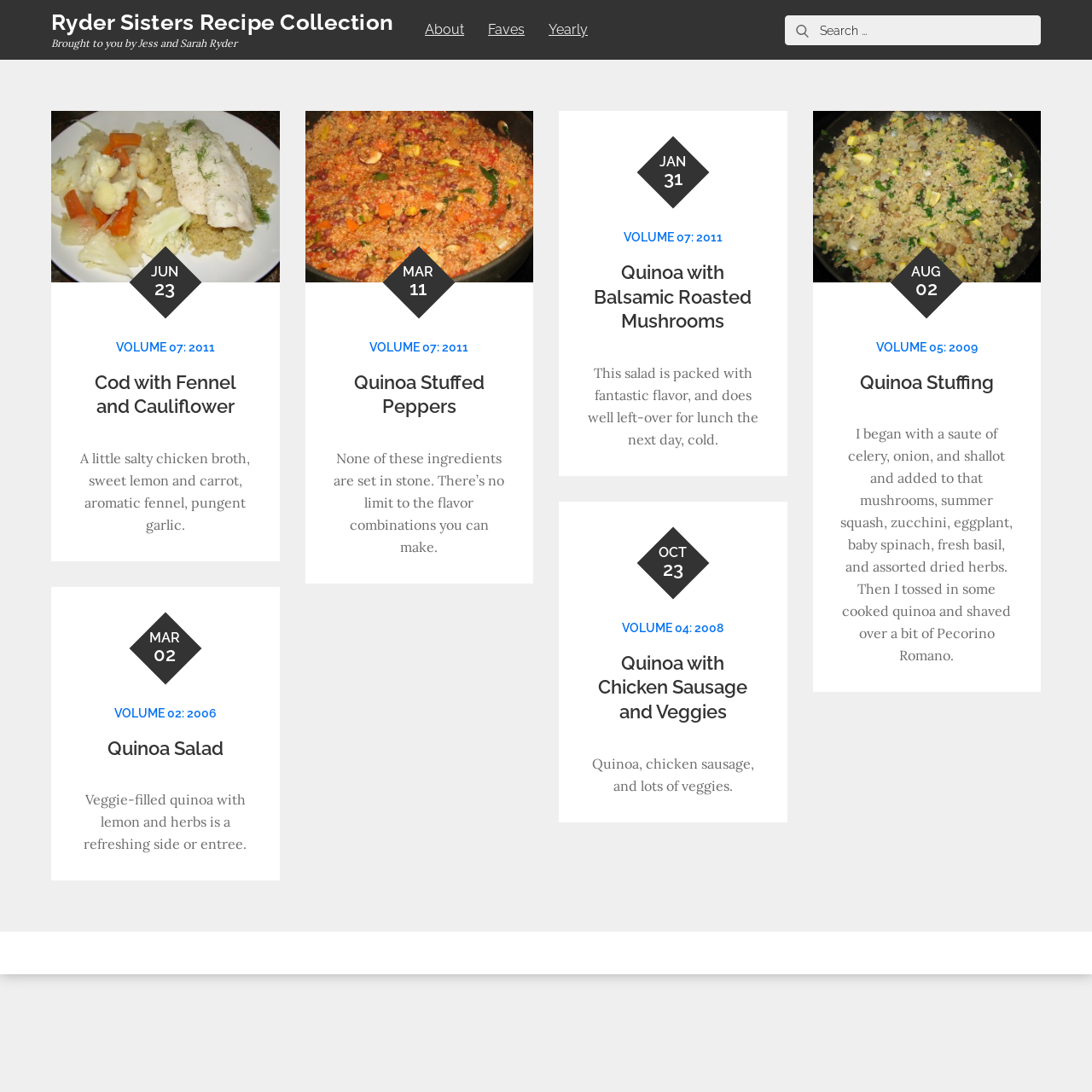Provide a brief response to the question below using one word or phrase:
How many recipes are displayed on the main page?

5